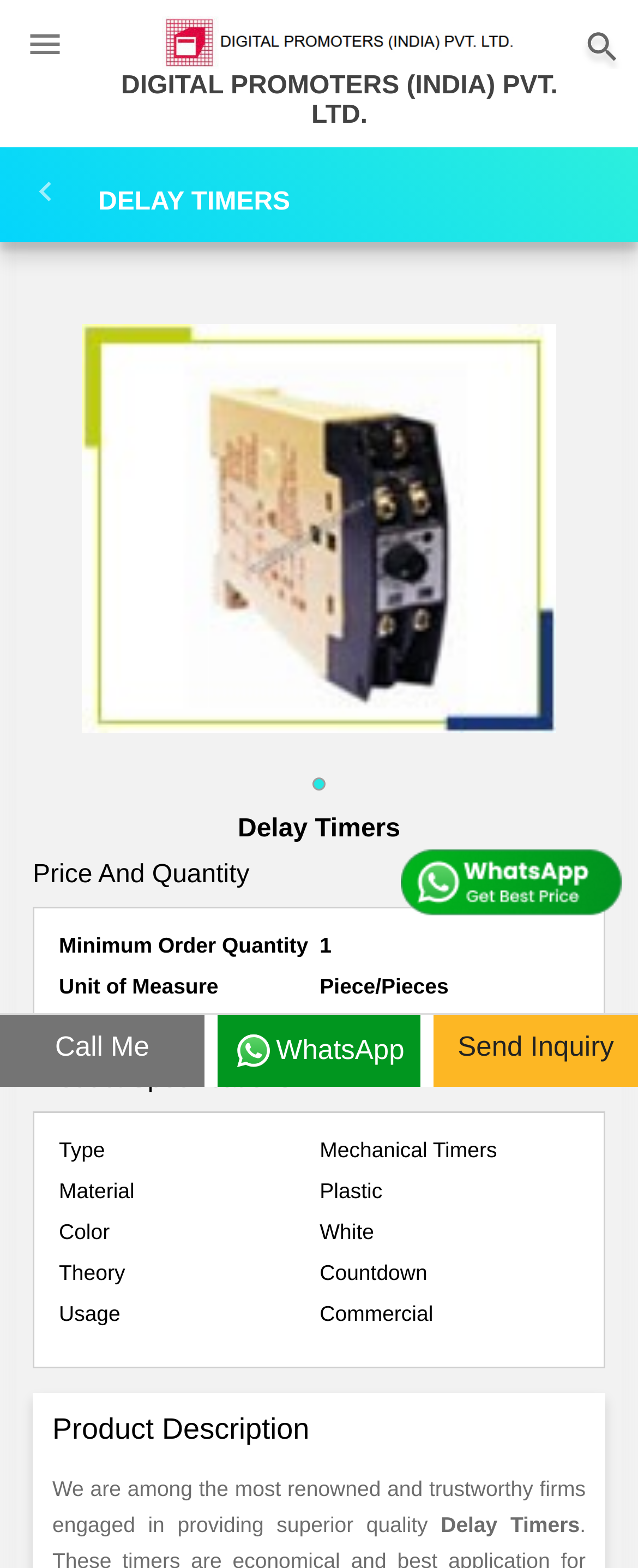What is the company name of the Delay Timers manufacturer?
Give a one-word or short-phrase answer derived from the screenshot.

DIGITAL PROMOTERS (INDIA) PVT. LTD.